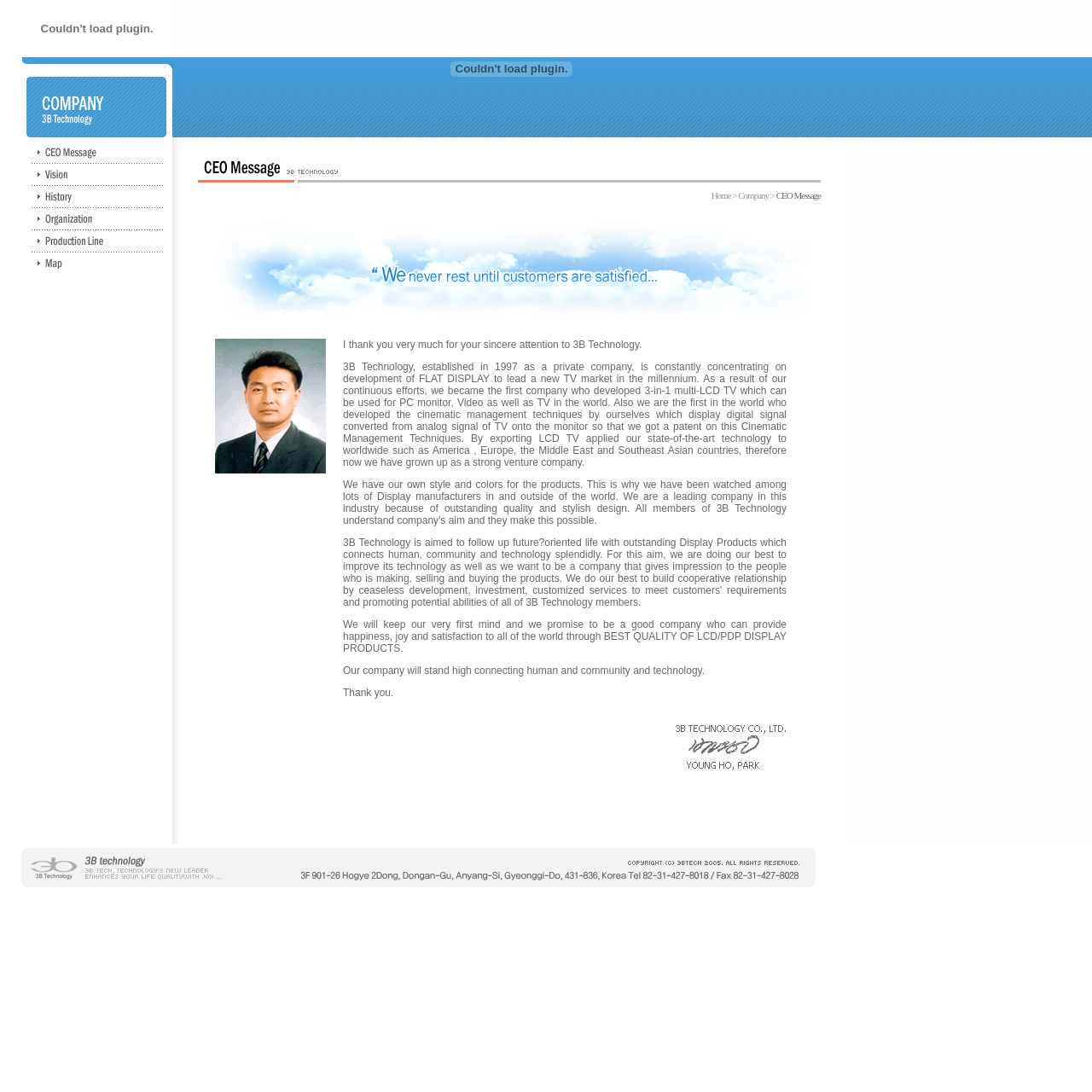Refer to the image and answer the question with as much detail as possible: What type of products does the company focus on?

The CEO message mentions that the company is 'aimed to follow up future-oriented life with outstanding Display Products which connects human, community and technology splendidly.' Therefore, the type of products the company focuses on is Display Products.